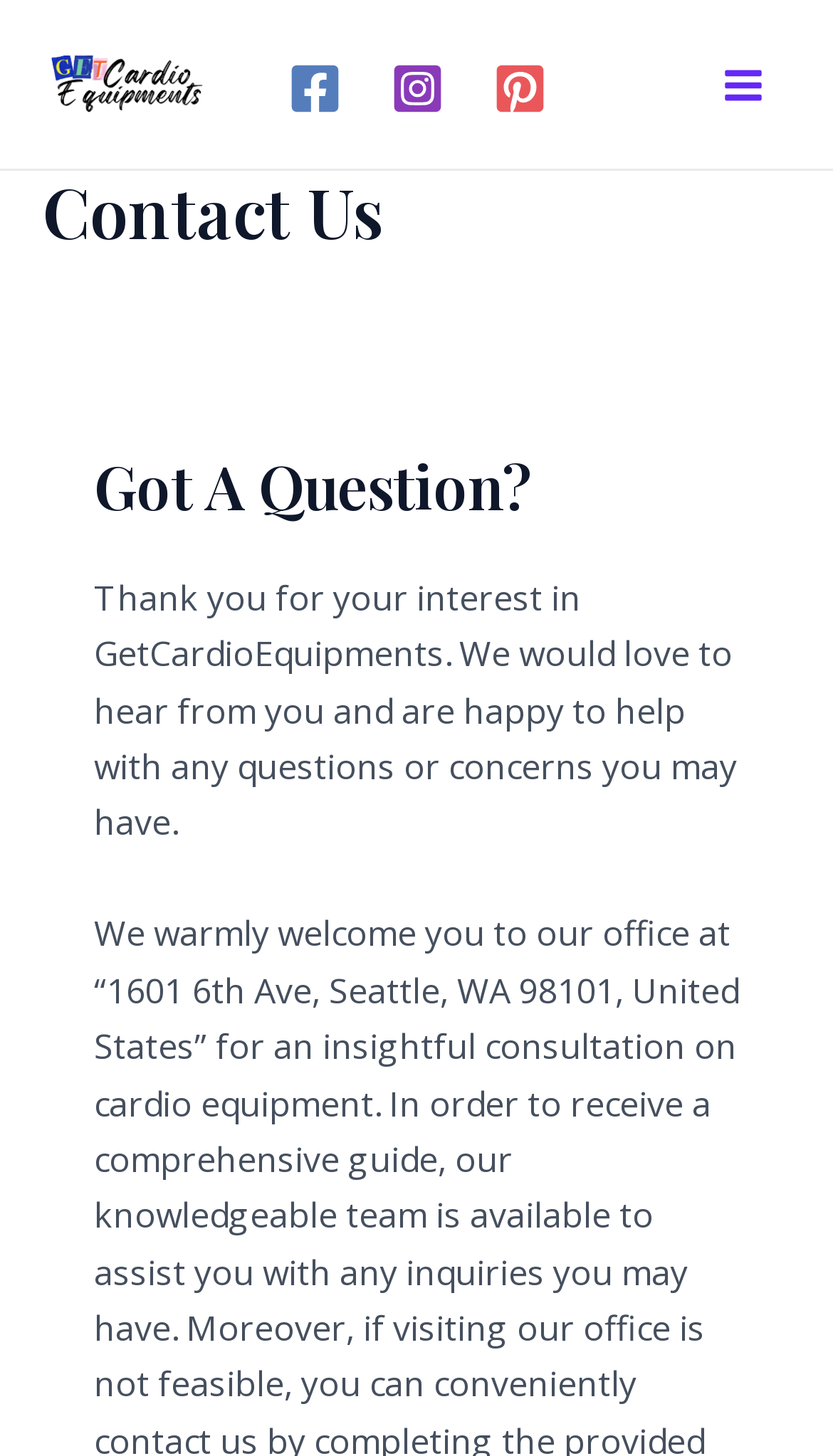Locate the UI element that matches the description Main Menu in the webpage screenshot. Return the bounding box coordinates in the format (top-left x, top-left y, bottom-right x, bottom-right y), with values ranging from 0 to 1.

[0.836, 0.026, 0.949, 0.09]